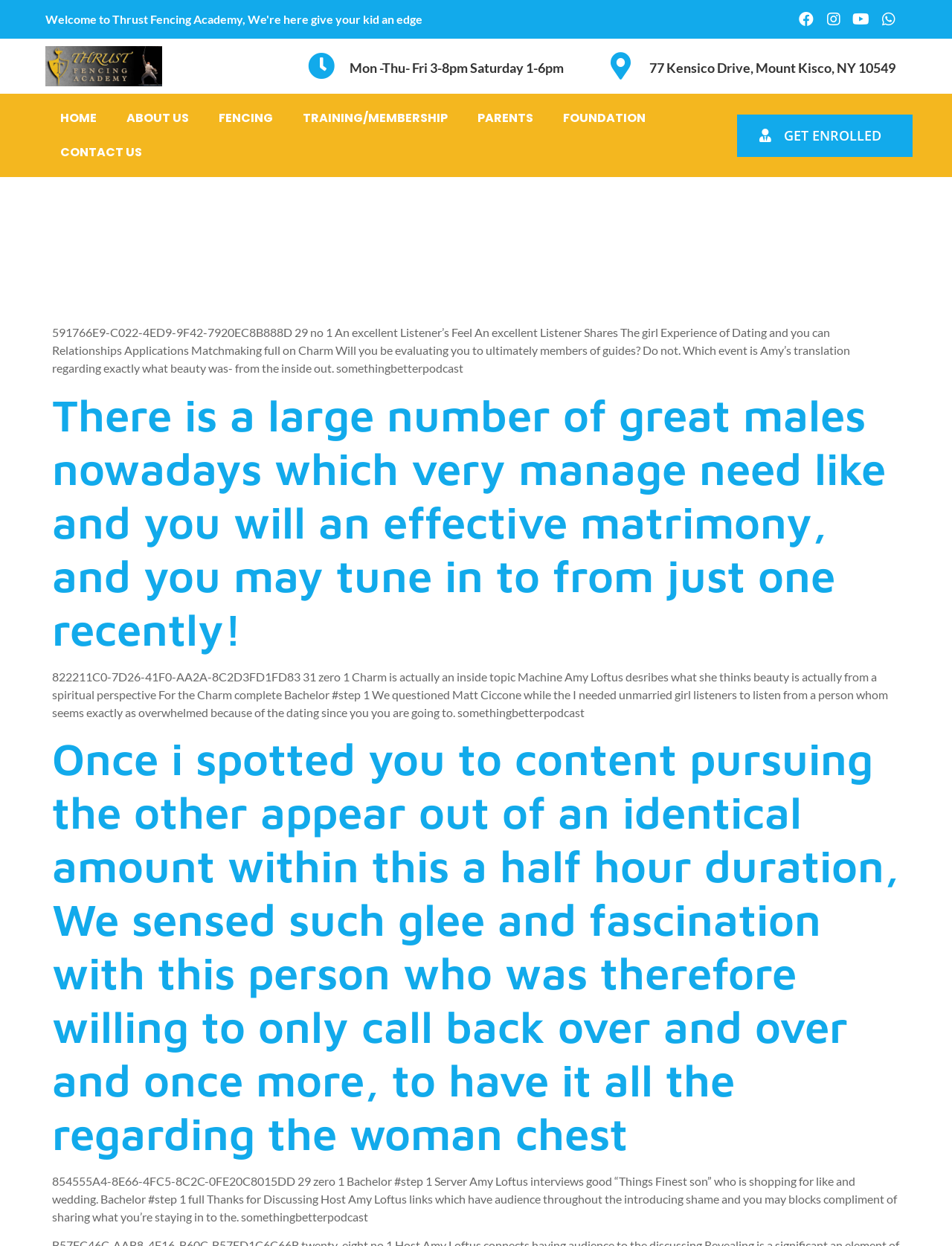Reply to the question with a single word or phrase:
What is the name of the podcast?

Something Better Podcast